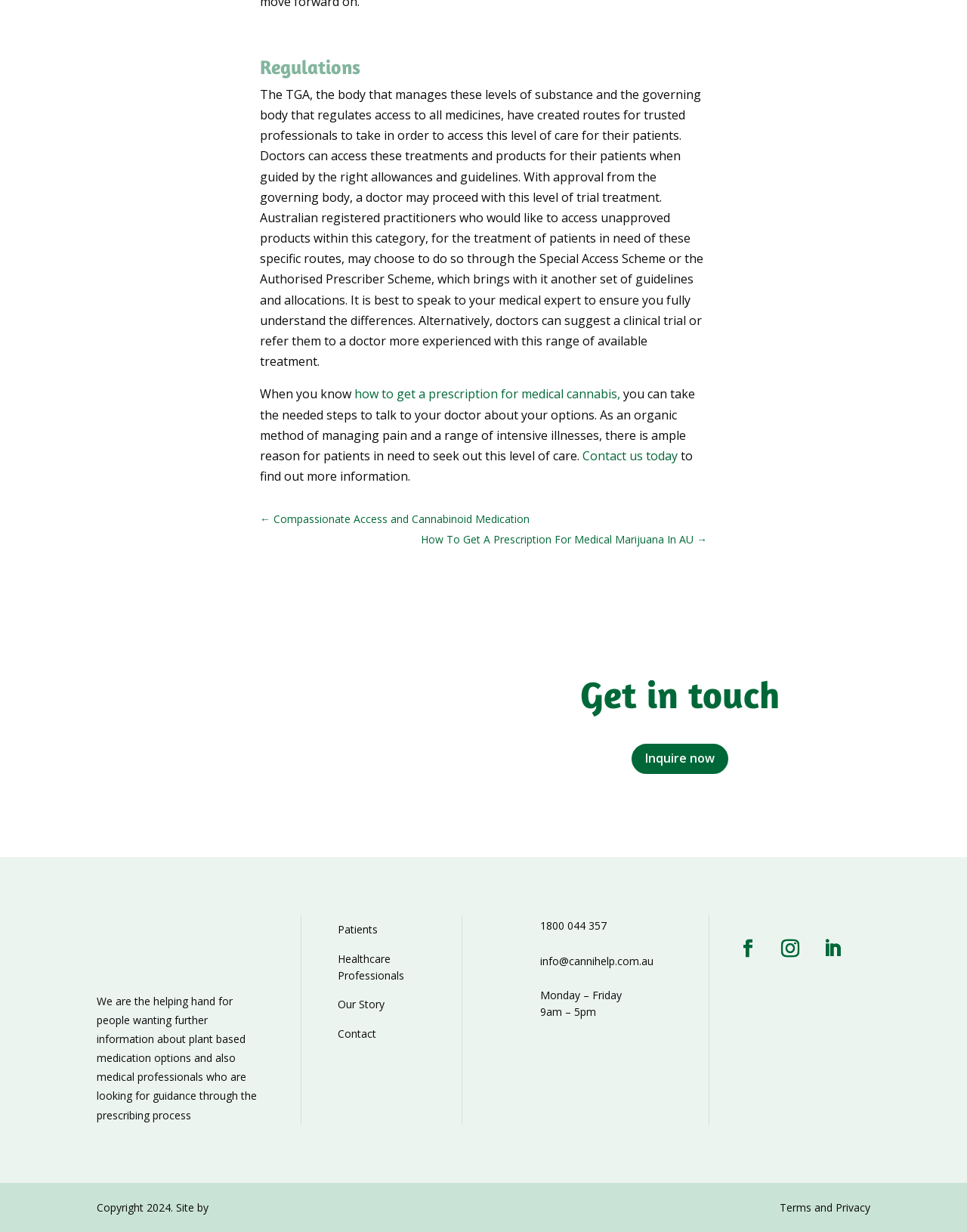Provide the bounding box coordinates of the HTML element described by the text: "CART". The coordinates should be in the format [left, top, right, bottom] with values between 0 and 1.

None